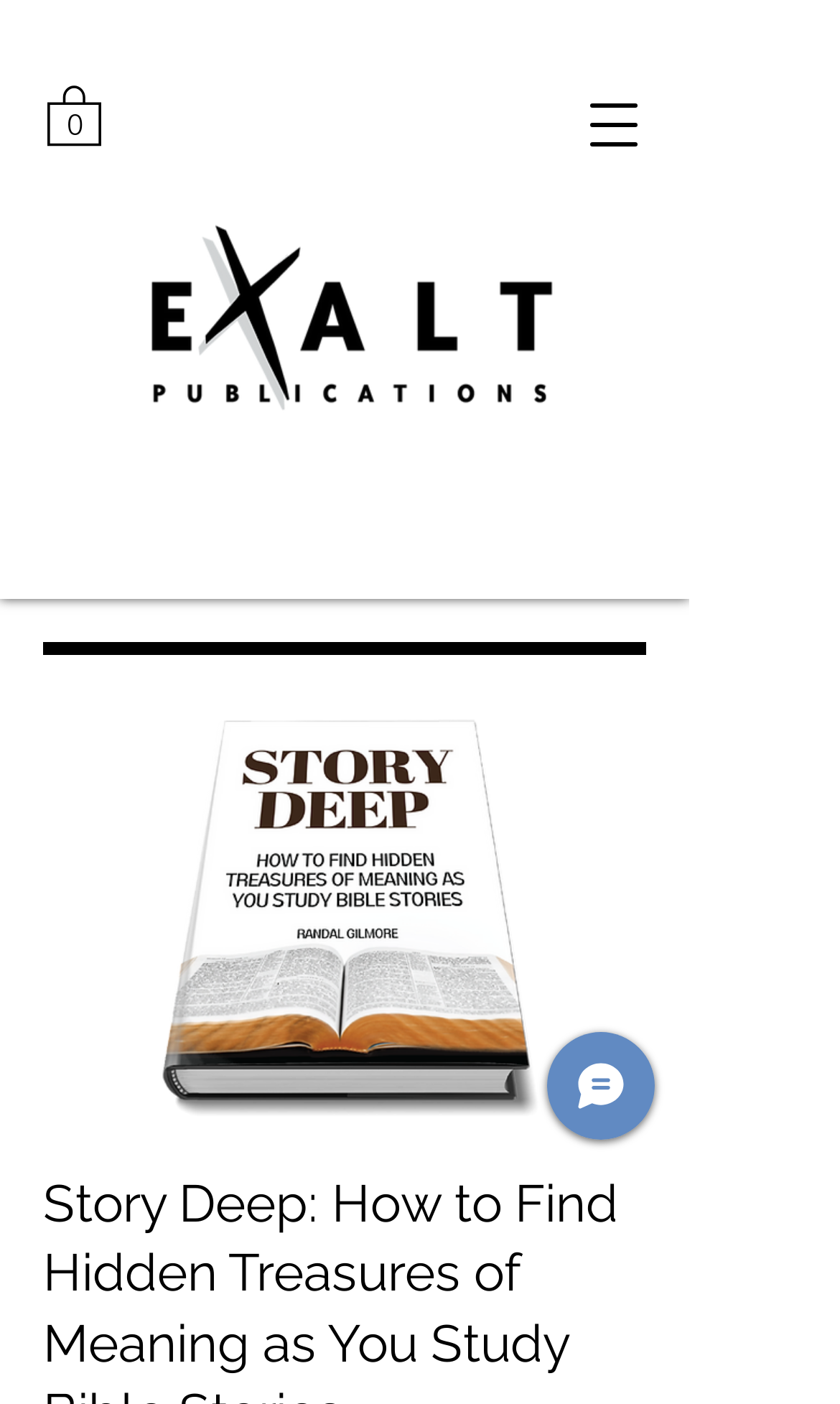How many items are in the cart?
Provide a thorough and detailed answer to the question.

The link element with the text 'Cart with 0 items' indicates that there are currently no items in the cart.